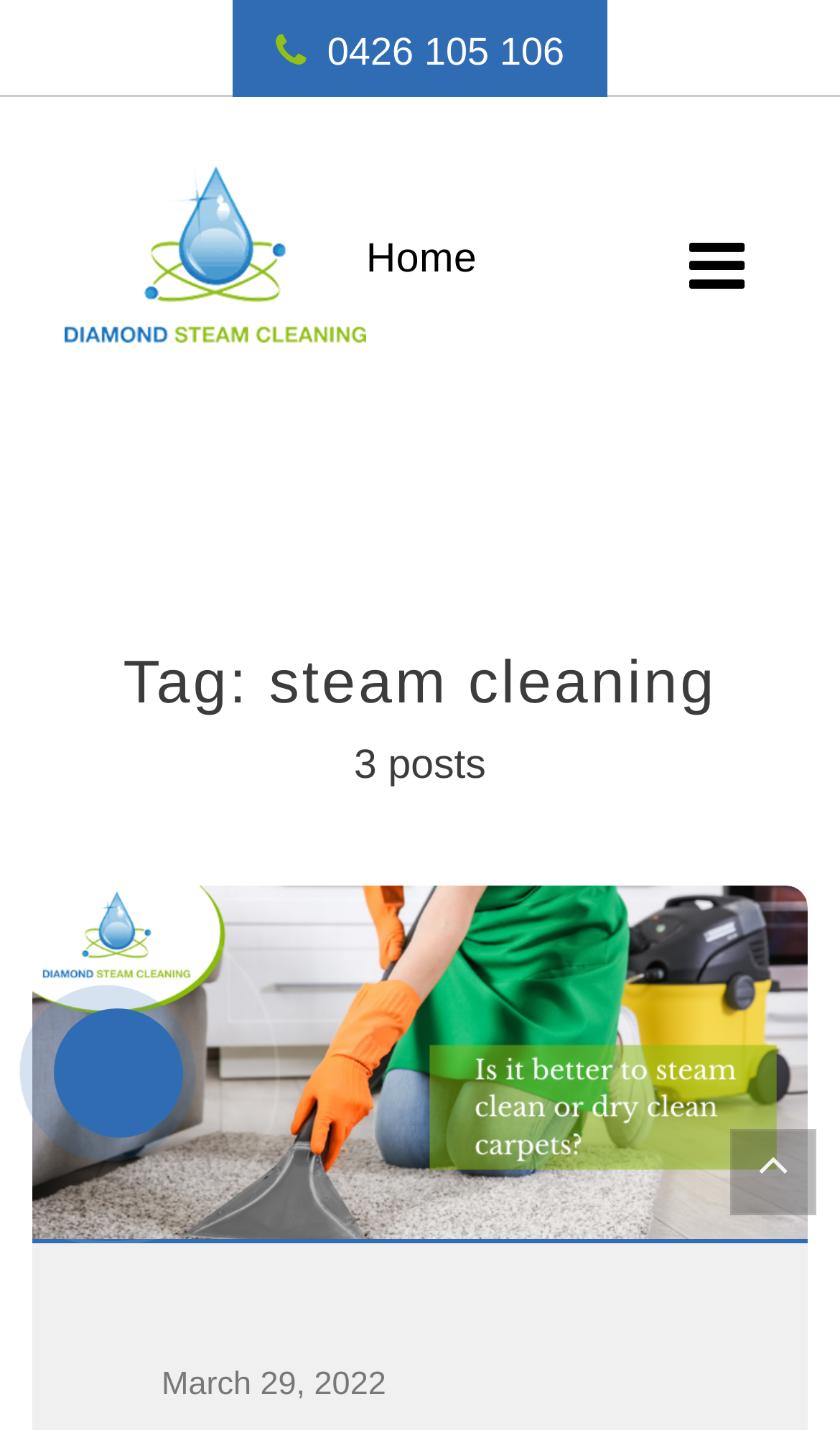Mark the bounding box of the element that matches the following description: "Home".

[0.436, 0.16, 0.568, 0.205]